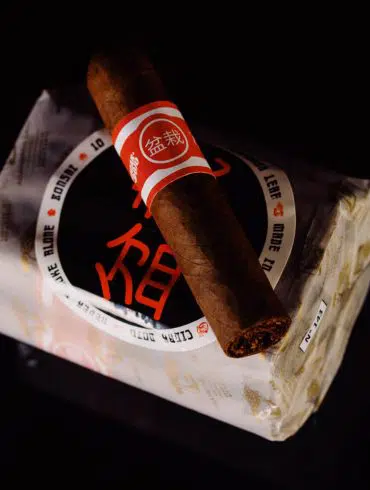Illustrate the image with a detailed caption.

This image features a prominently displayed cigar resting atop a partially visible cigar box. The cigar, characterized by its rich, dark wrapper and a distinctive band around its middle, showcases a traditional design that hints at quality and craftsmanship. The band features an emblematic logo in a vibrant red and white color scheme, suggesting a brand known for its bold flavors. Below the cigar, the box displays a mainly black surface with subtle graphics and writing, which adds to the overall artistic presentation. The background is dark, further emphasizing the cigar and the elegant packaging, creating a sophisticated and inviting atmosphere for cigar enthusiasts. This visual is linked to the article titled "Cigar News: Cigar Dojo/Aganorsa Leaf Bonasi Returns to Smoker Friendly," indicating its relevance in the context of cigar news and reviews.